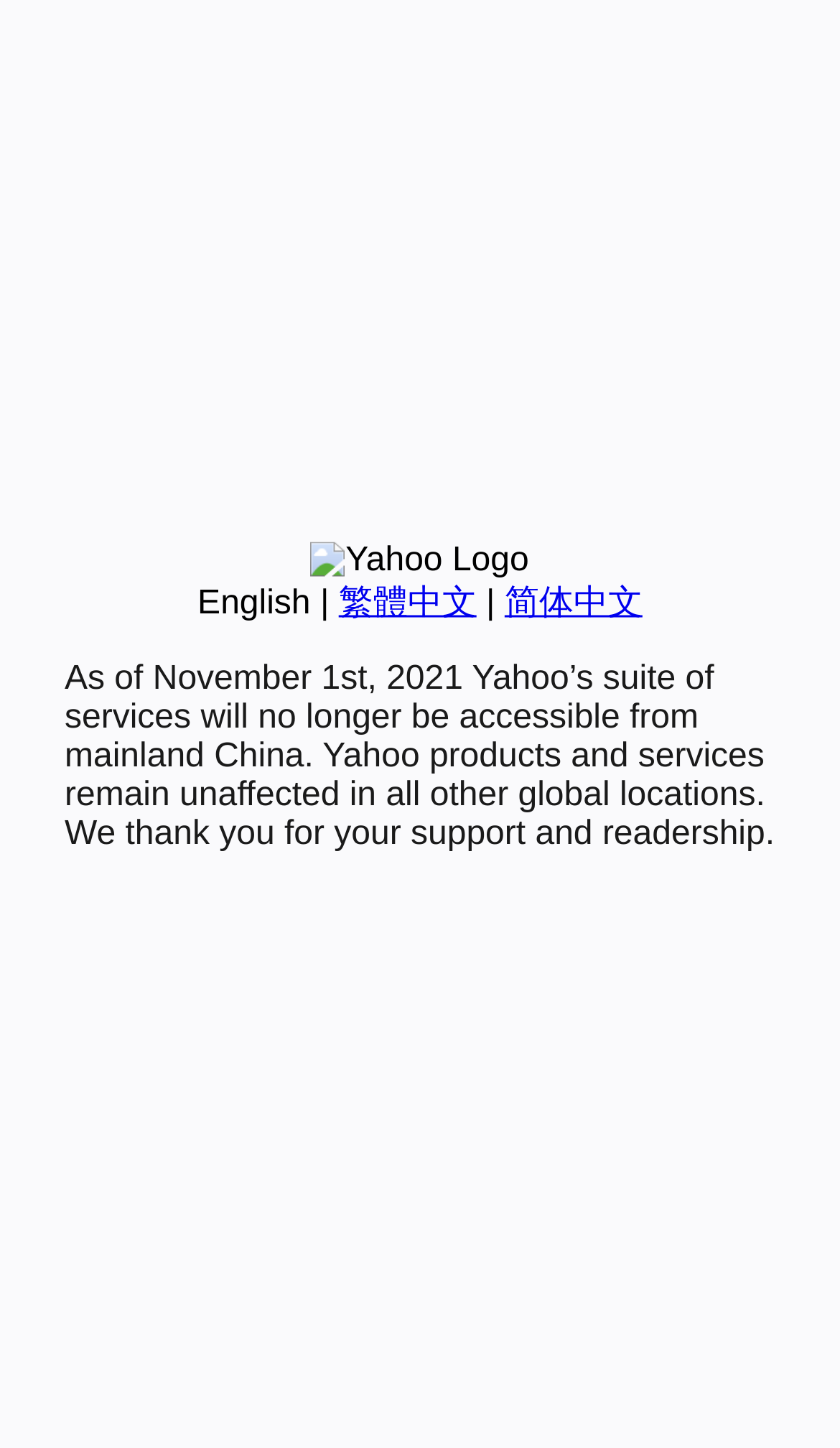Provide the bounding box coordinates of the HTML element this sentence describes: "English". The bounding box coordinates consist of four float numbers between 0 and 1, i.e., [left, top, right, bottom].

[0.235, 0.404, 0.37, 0.429]